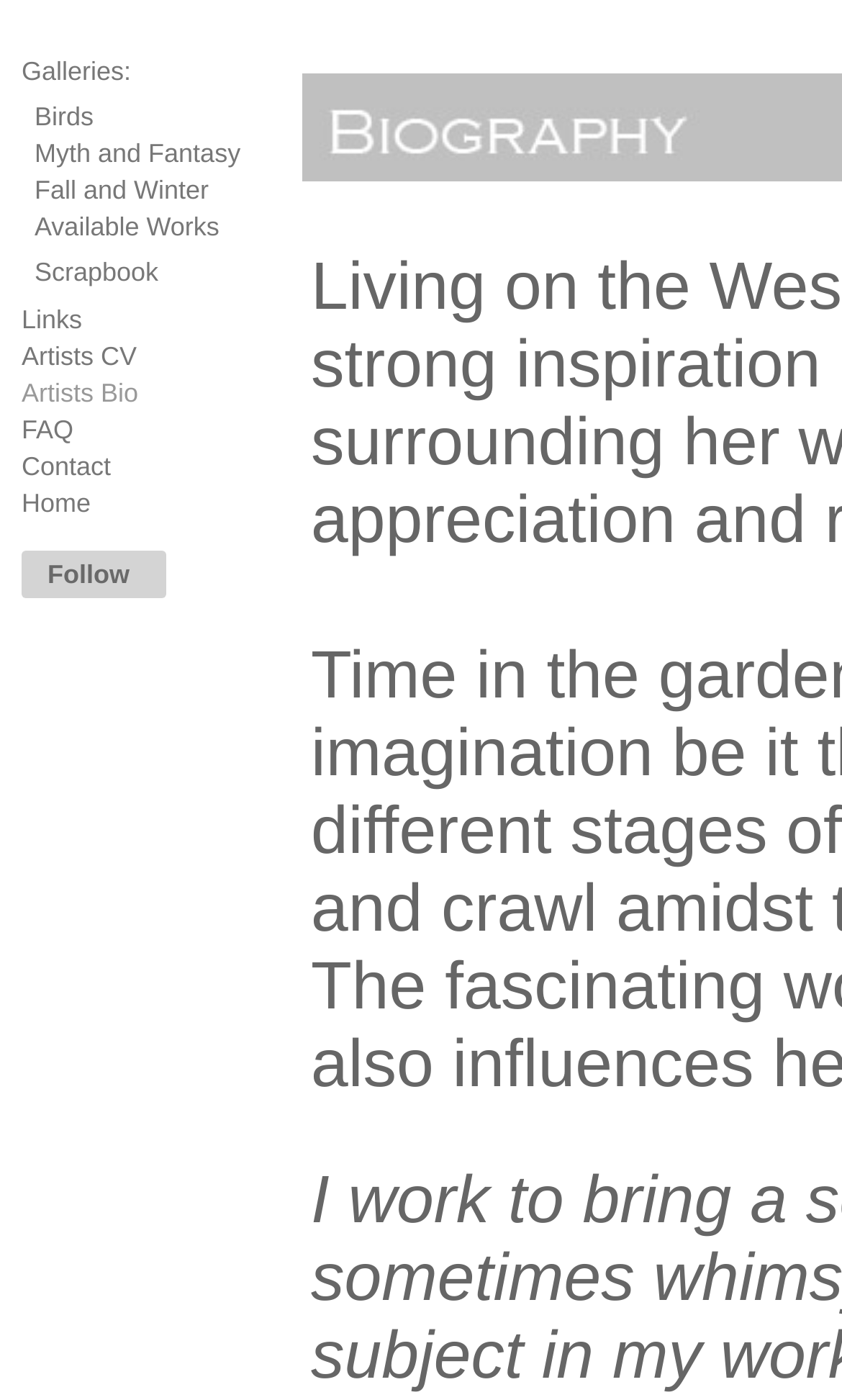How many categories of artworks are listed on the webpage?
We need a detailed and meticulous answer to the question.

The webpage lists five categories of artworks: Birds, Myth and Fantasy, Fall and Winter, Available Works, and Scrapbook, which can be inferred from the links provided.